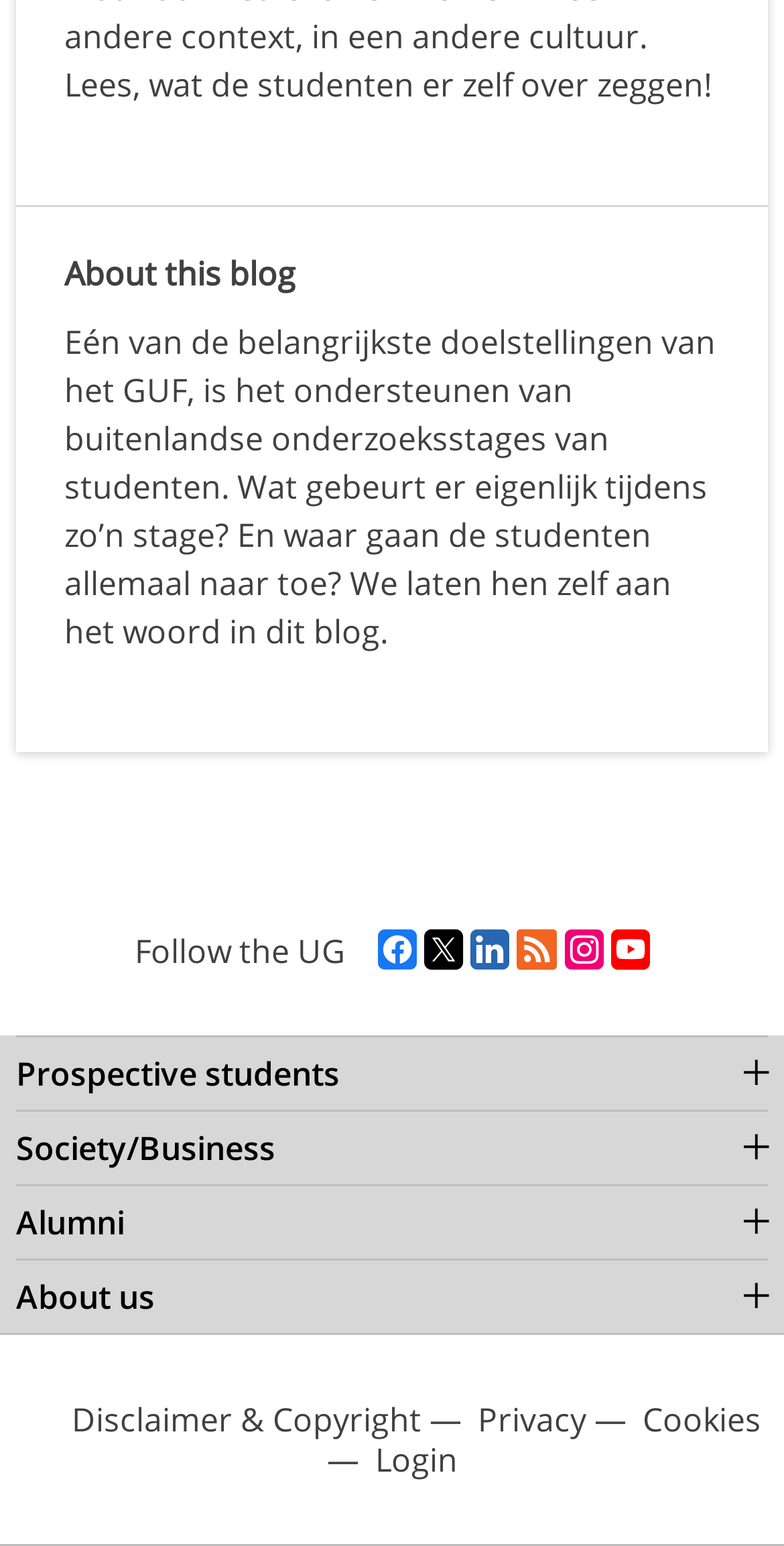Use a single word or phrase to answer the following:
What is the main topic of this blog?

Student research stages